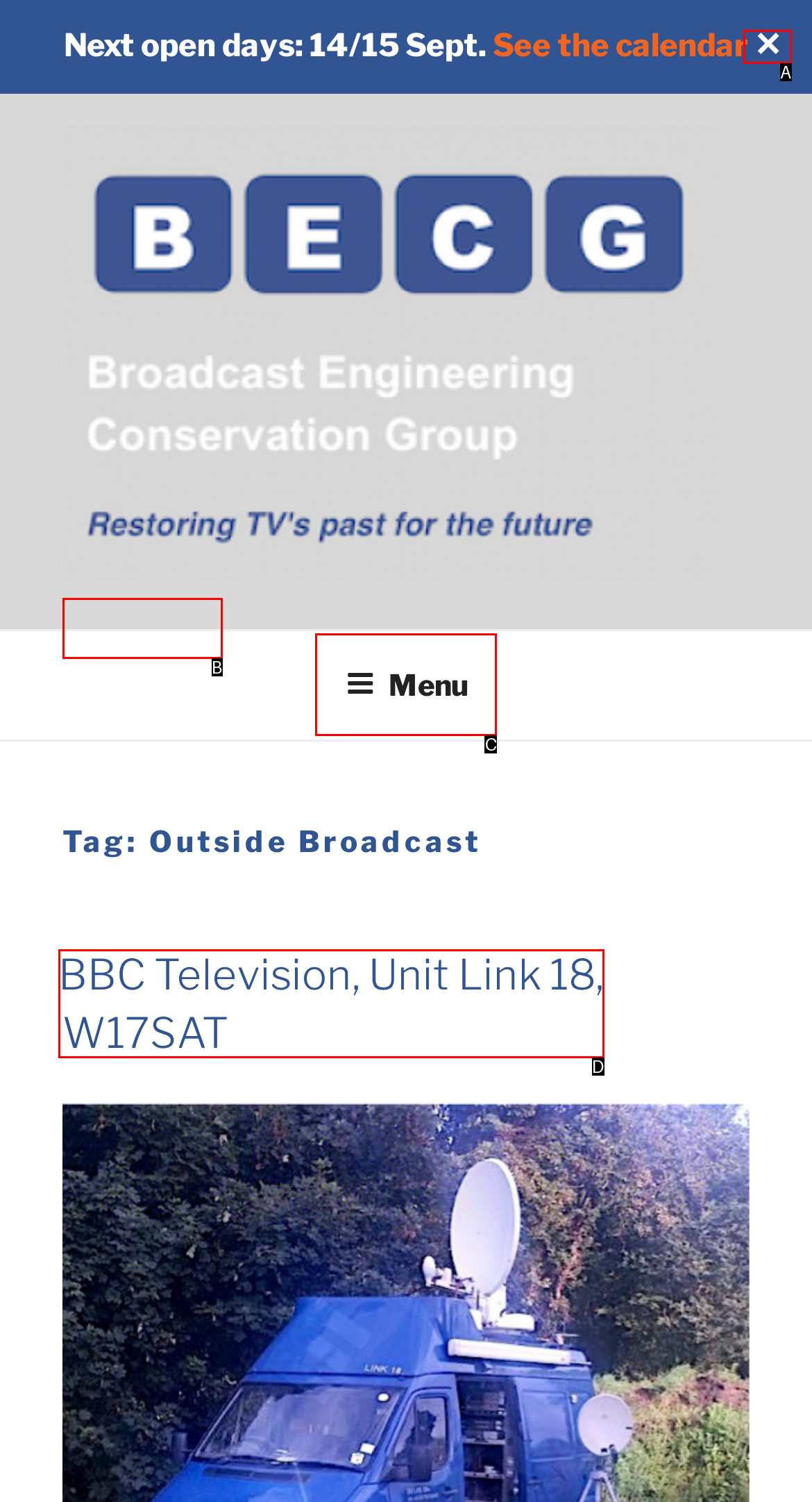Which lettered option matches the following description: alt="CIO Women Magazine Logo White"
Provide the letter of the matching option directly.

None